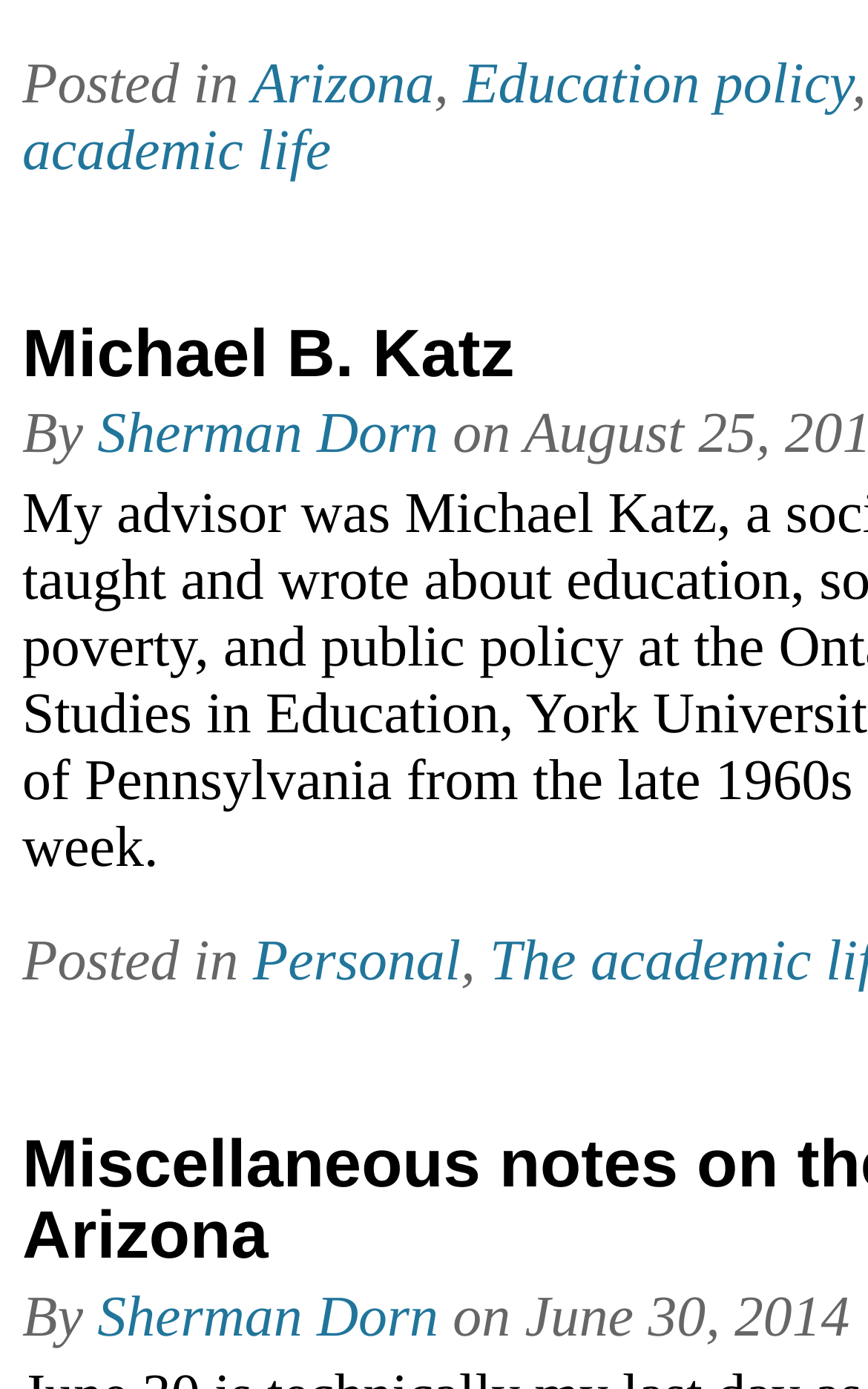Using the webpage screenshot, find the UI element described by Michael B. Katz. Provide the bounding box coordinates in the format (top-left x, top-left y, bottom-right x, bottom-right y), ensuring all values are floating point numbers between 0 and 1.

[0.026, 0.229, 0.592, 0.282]